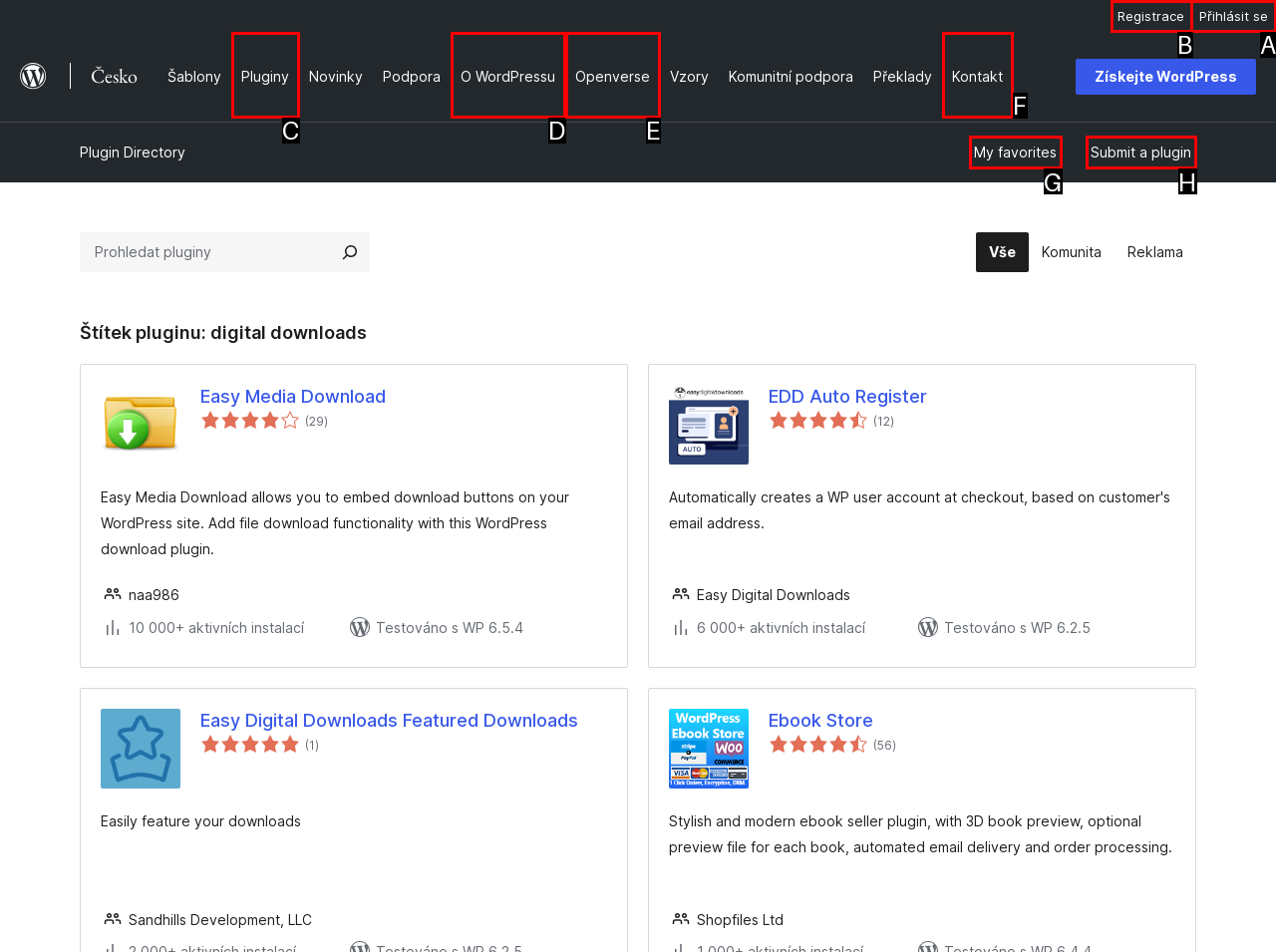Based on the element description: Submit a plugin, choose the best matching option. Provide the letter of the option directly.

H